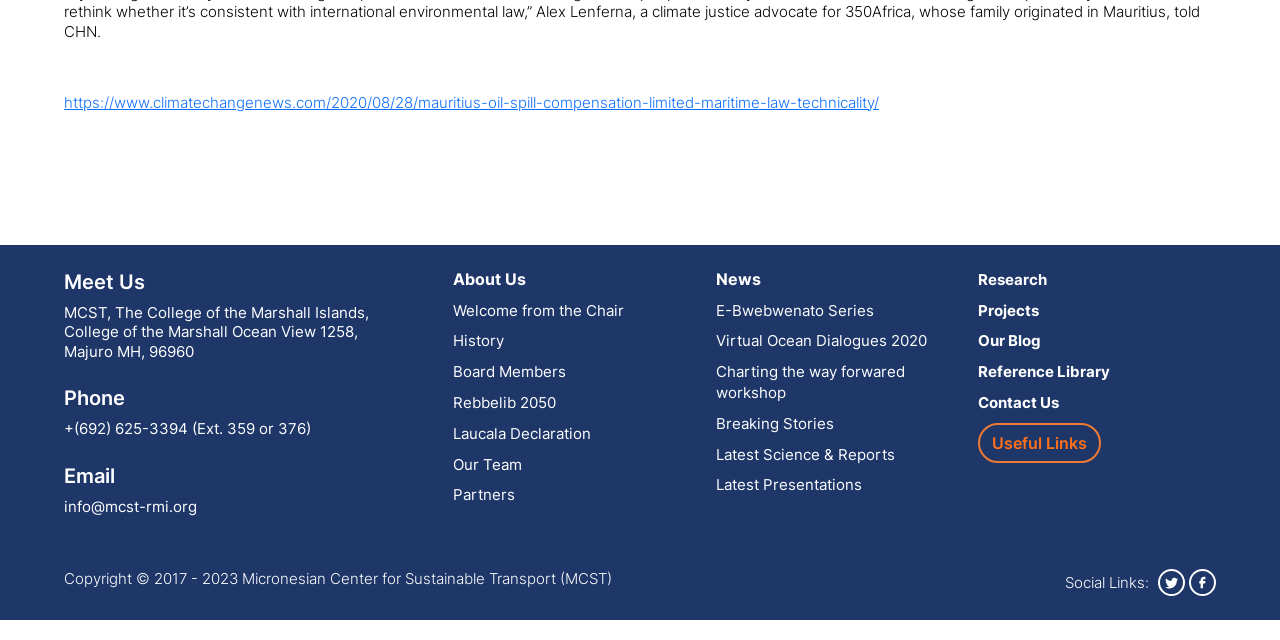Determine the bounding box coordinates for the UI element described. Format the coordinates as (top-left x, top-left y, bottom-right x, bottom-right y) and ensure all values are between 0 and 1. Element description: parent_node: Social Links:

[0.929, 0.889, 0.95, 0.932]